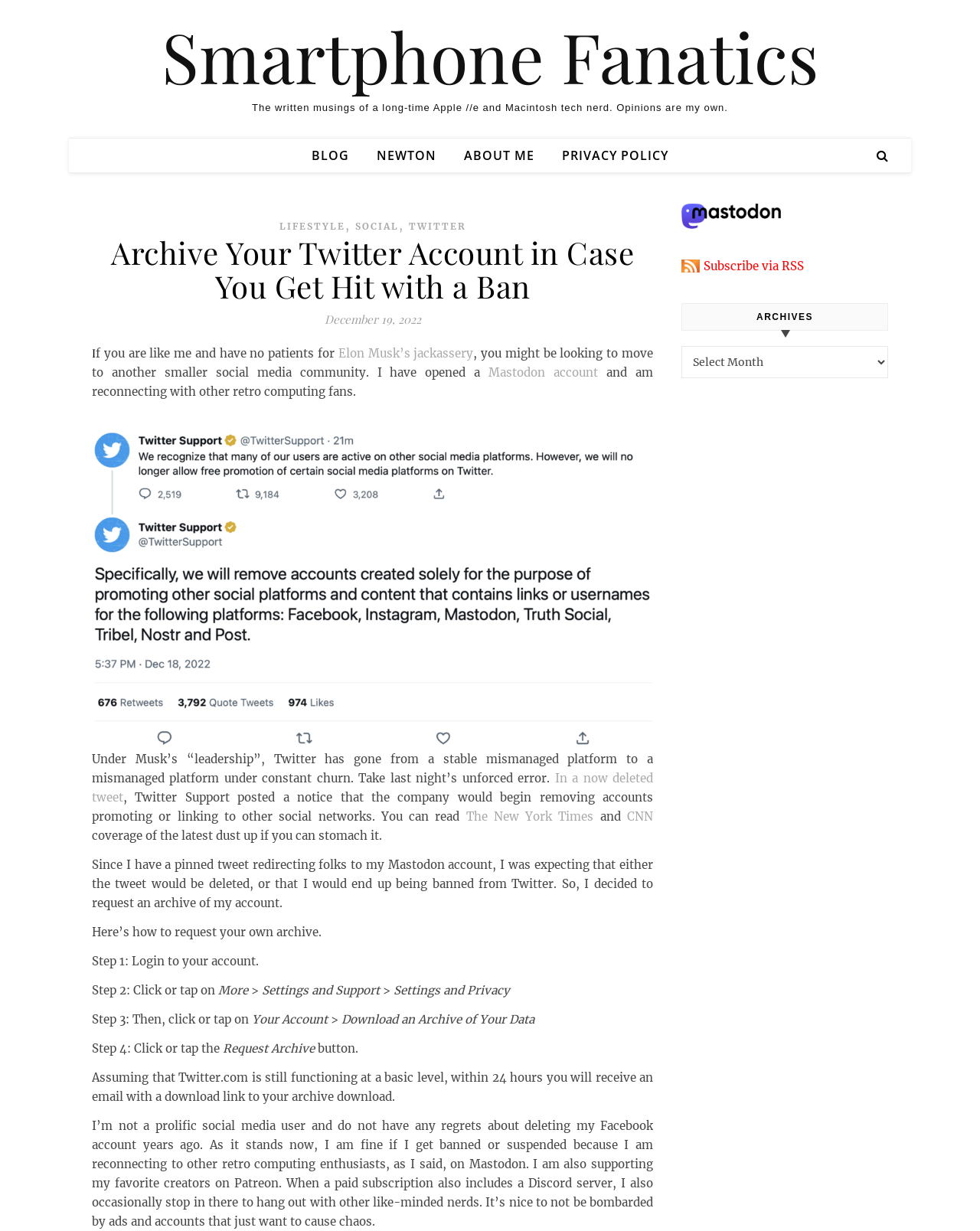Please locate and retrieve the main header text of the webpage.

Archive Your Twitter Account in Case You Get Hit with a Ban